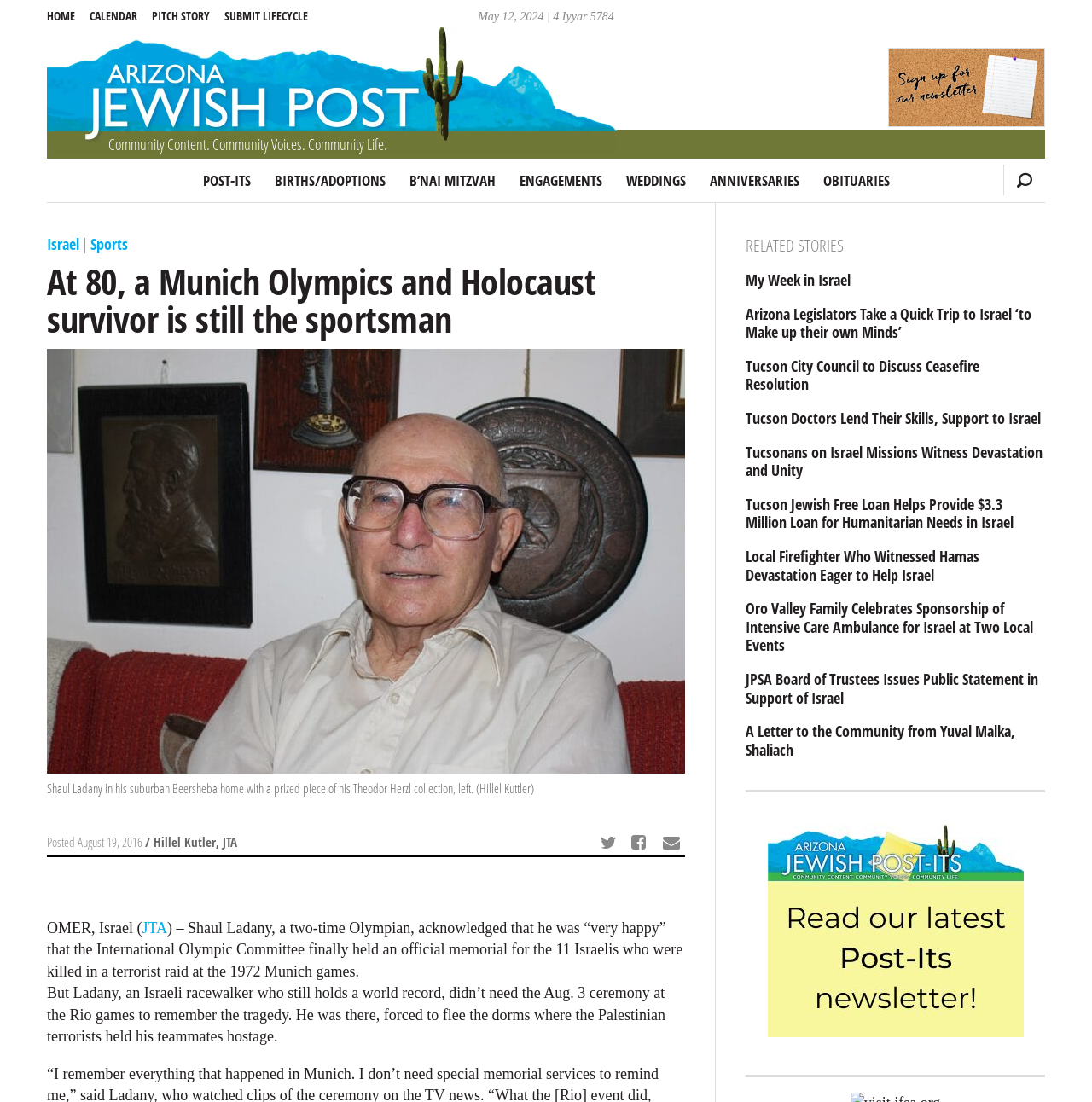Please identify the bounding box coordinates of the area I need to click to accomplish the following instruction: "Click on the SPIRITUAL TEACHINGS link".

None